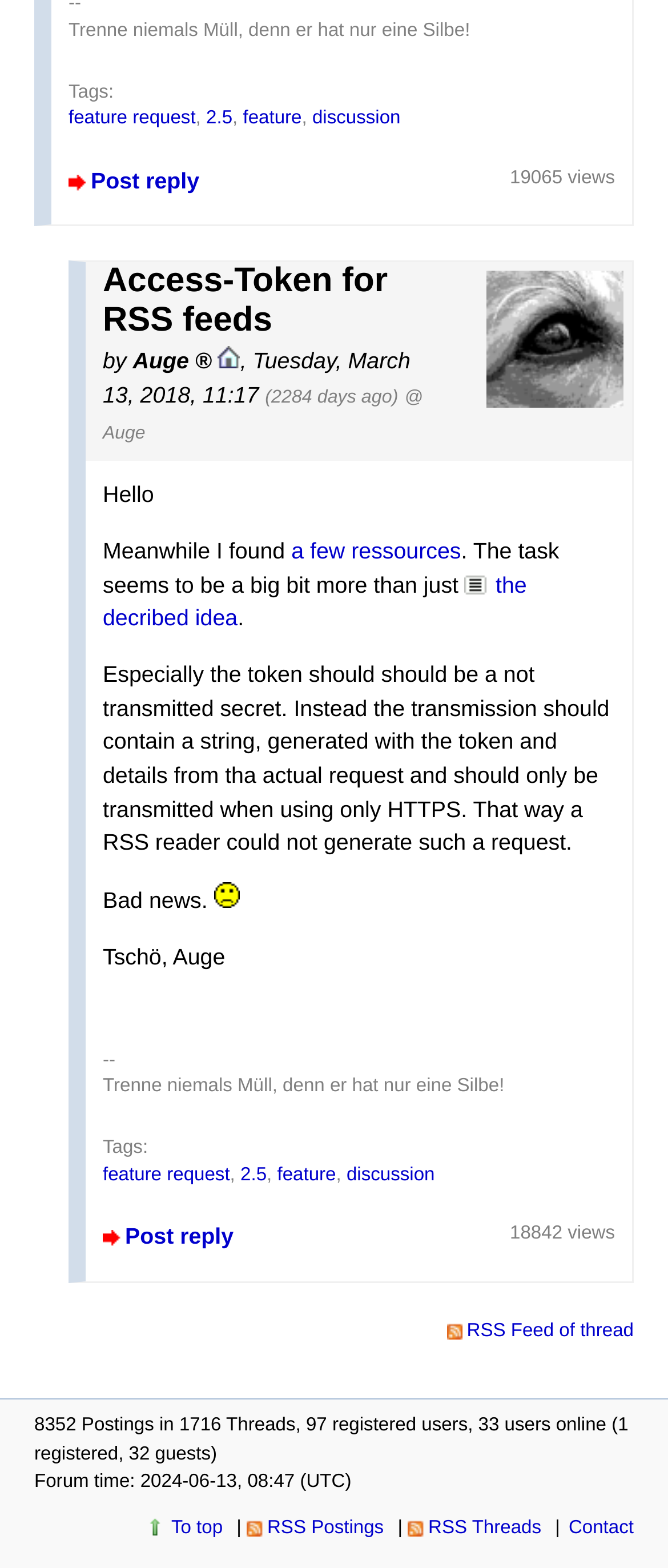Show the bounding box coordinates for the element that needs to be clicked to execute the following instruction: "Go to the top of the page". Provide the coordinates in the form of four float numbers between 0 and 1, i.e., [left, top, right, bottom].

[0.218, 0.968, 0.333, 0.981]